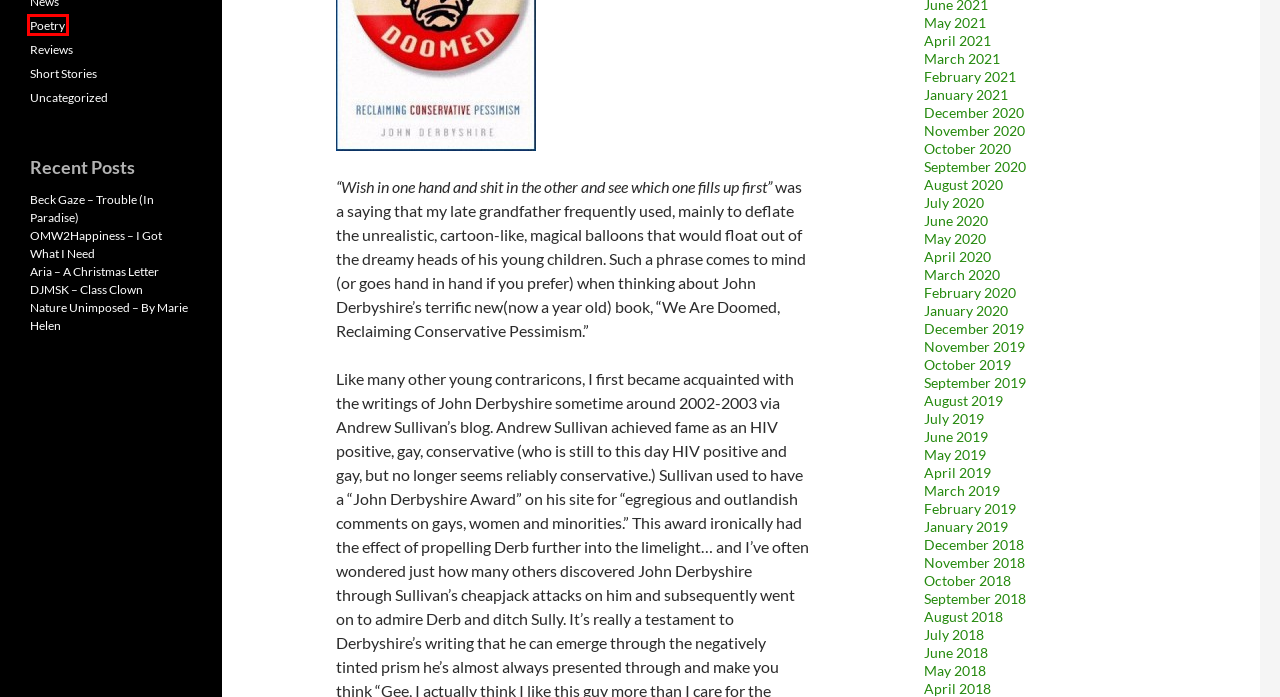With the provided screenshot showing a webpage and a red bounding box, determine which webpage description best fits the new page that appears after clicking the element inside the red box. Here are the options:
A. October | 2019 | Stepkid Magazine
B. April | 2020 | Stepkid Magazine
C. DJMSK – Class Clown | Stepkid Magazine
D. February | 2019 | Stepkid Magazine
E. Beck Gaze – Trouble (In Paradise) | Stepkid Magazine
F. Poetry | Stepkid Magazine
G. December | 2020 | Stepkid Magazine
H. September | 2020 | Stepkid Magazine

F